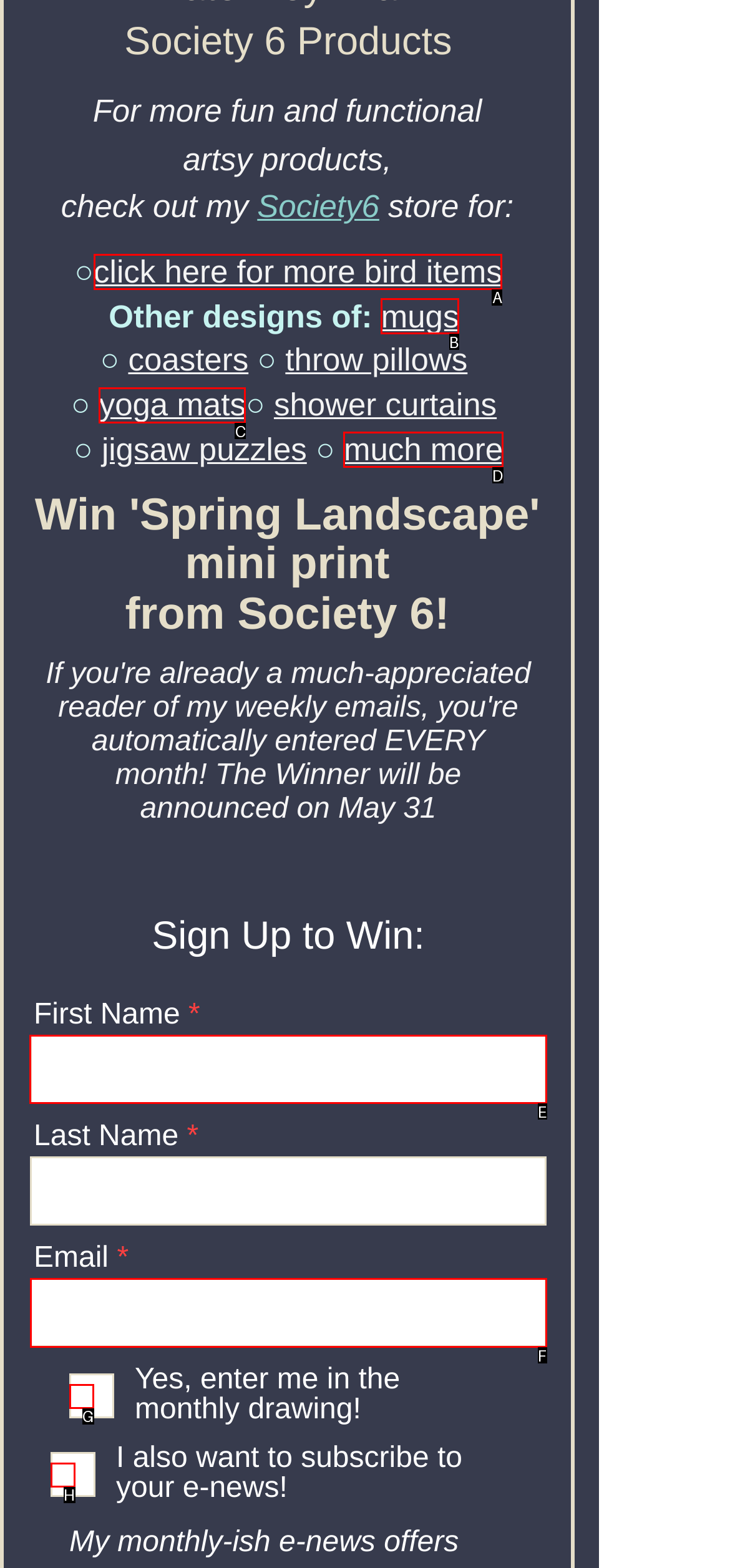Indicate the UI element to click to perform the task: Enter first name. Reply with the letter corresponding to the chosen element.

E